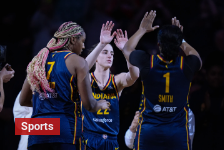What is the name displayed on the jersey of the player on the right?
Answer the question with a single word or phrase by looking at the picture.

Smith